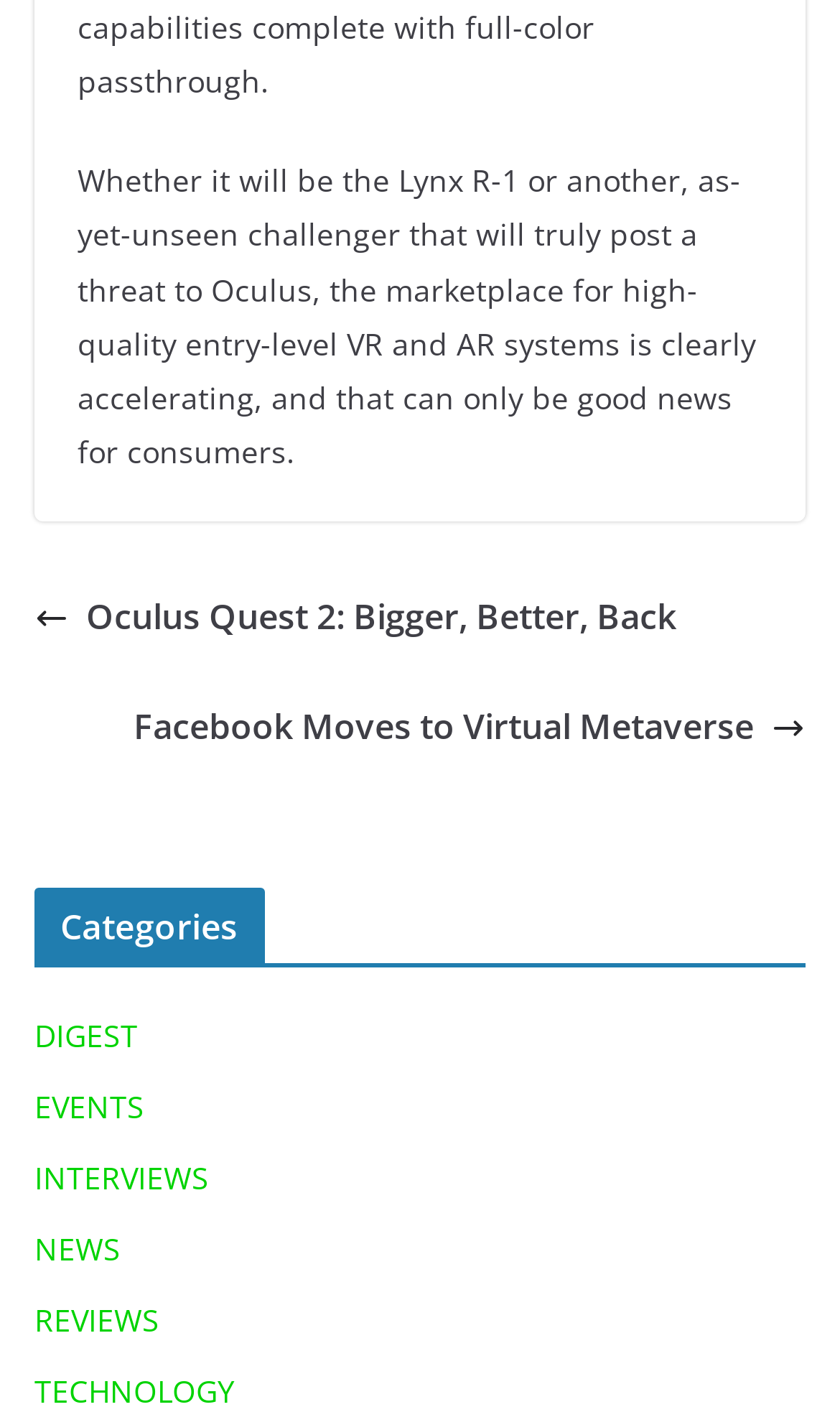Please provide a comprehensive response to the question below by analyzing the image: 
How many categories are listed?

The webpage lists six categories: DIGEST, EVENTS, INTERVIEWS, NEWS, REVIEWS, which are likely categories for articles or content on the website.